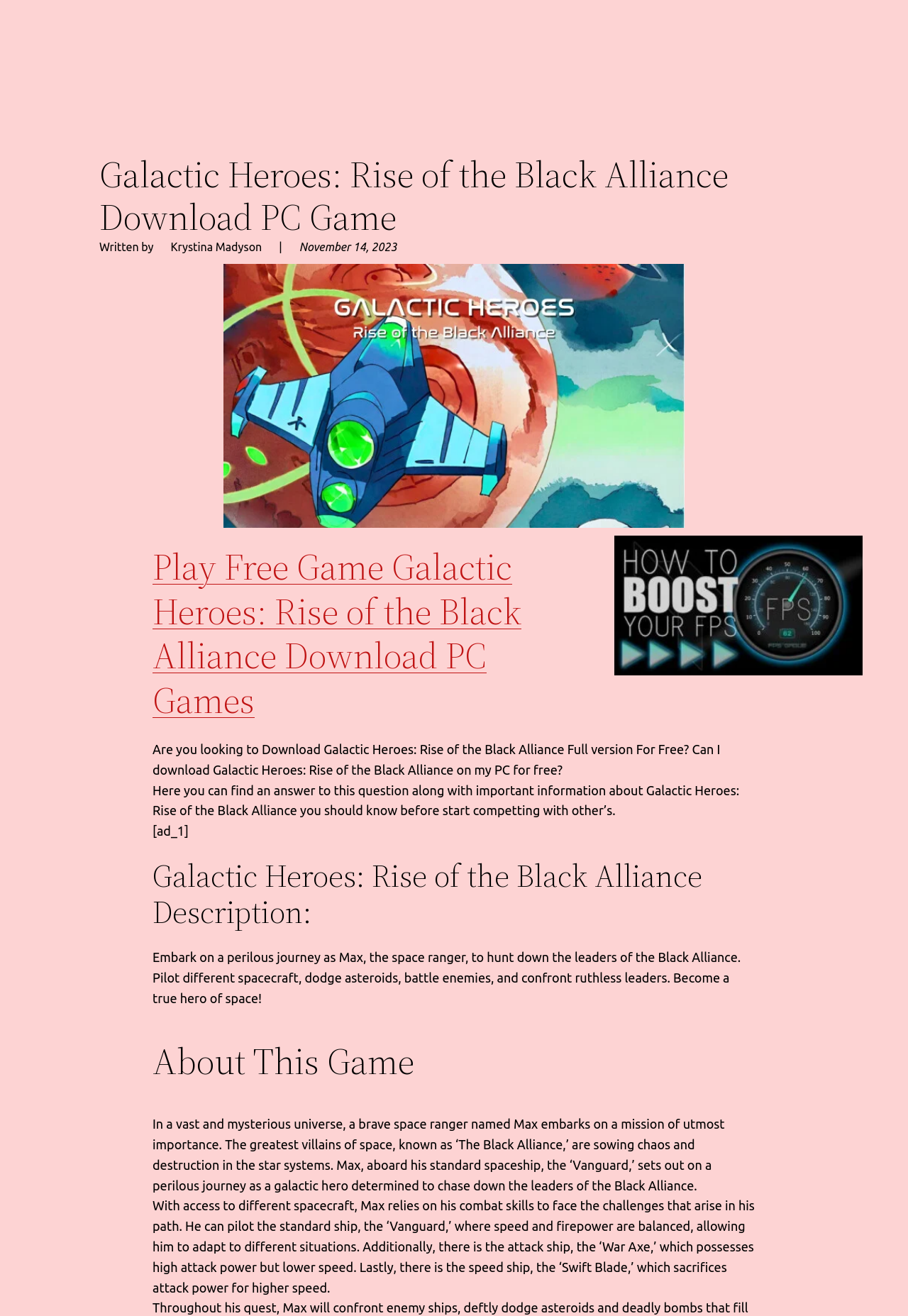Analyze the image and deliver a detailed answer to the question: What is the name of the game being described?

Based on the heading 'Galactic Heroes: Rise of the Black Alliance Download PC Game' and the image caption 'Galactic Heroes: Rise of the Black Alliance', it is clear that the game being described is 'Galactic Heroes: Rise of the Black Alliance'.